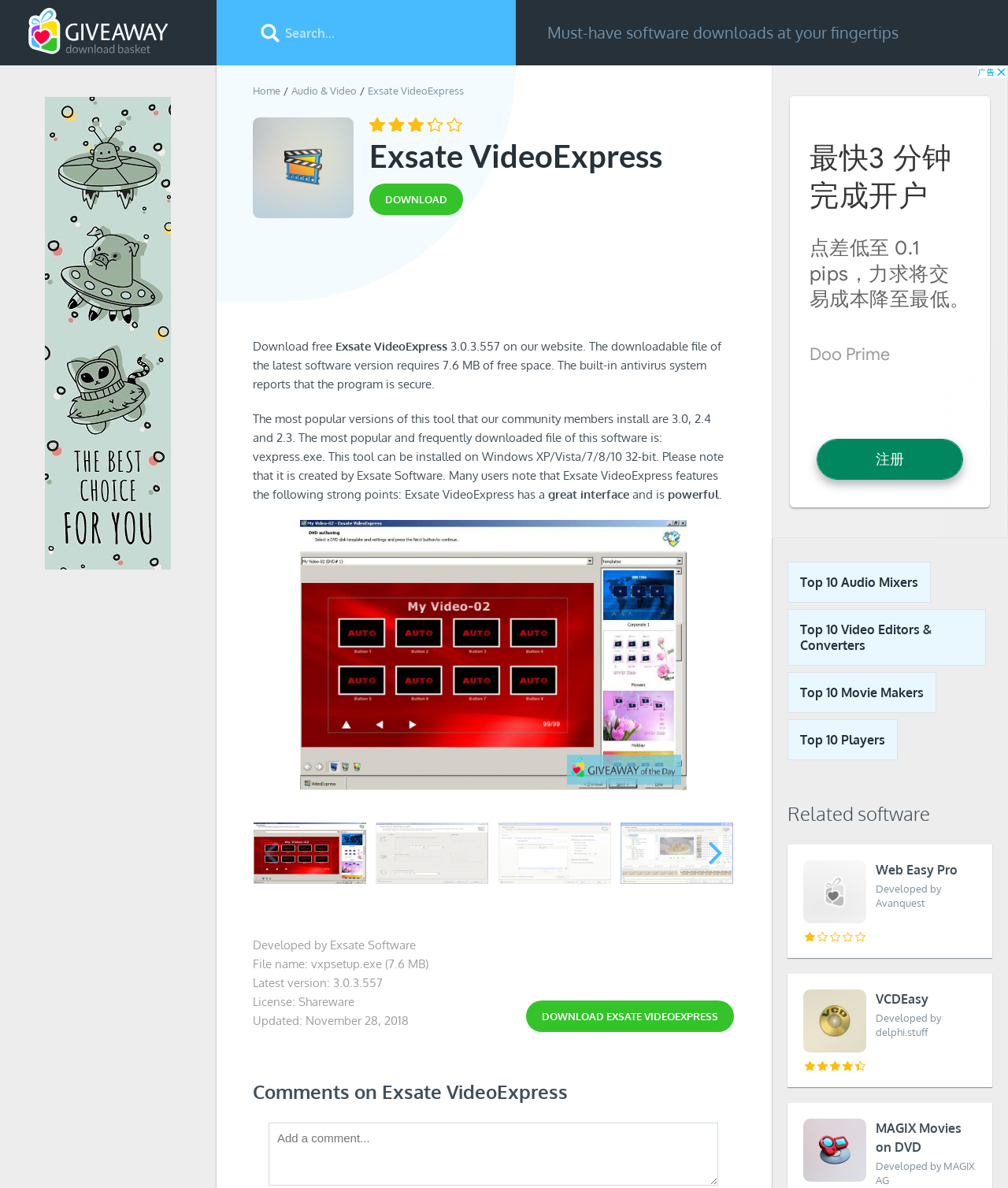What is the file size of the downloadable software?
Respond to the question with a well-detailed and thorough answer.

The file size of the downloadable software is mentioned in the static text 'File name: vxpsetup.exe (7.6 MB)'.